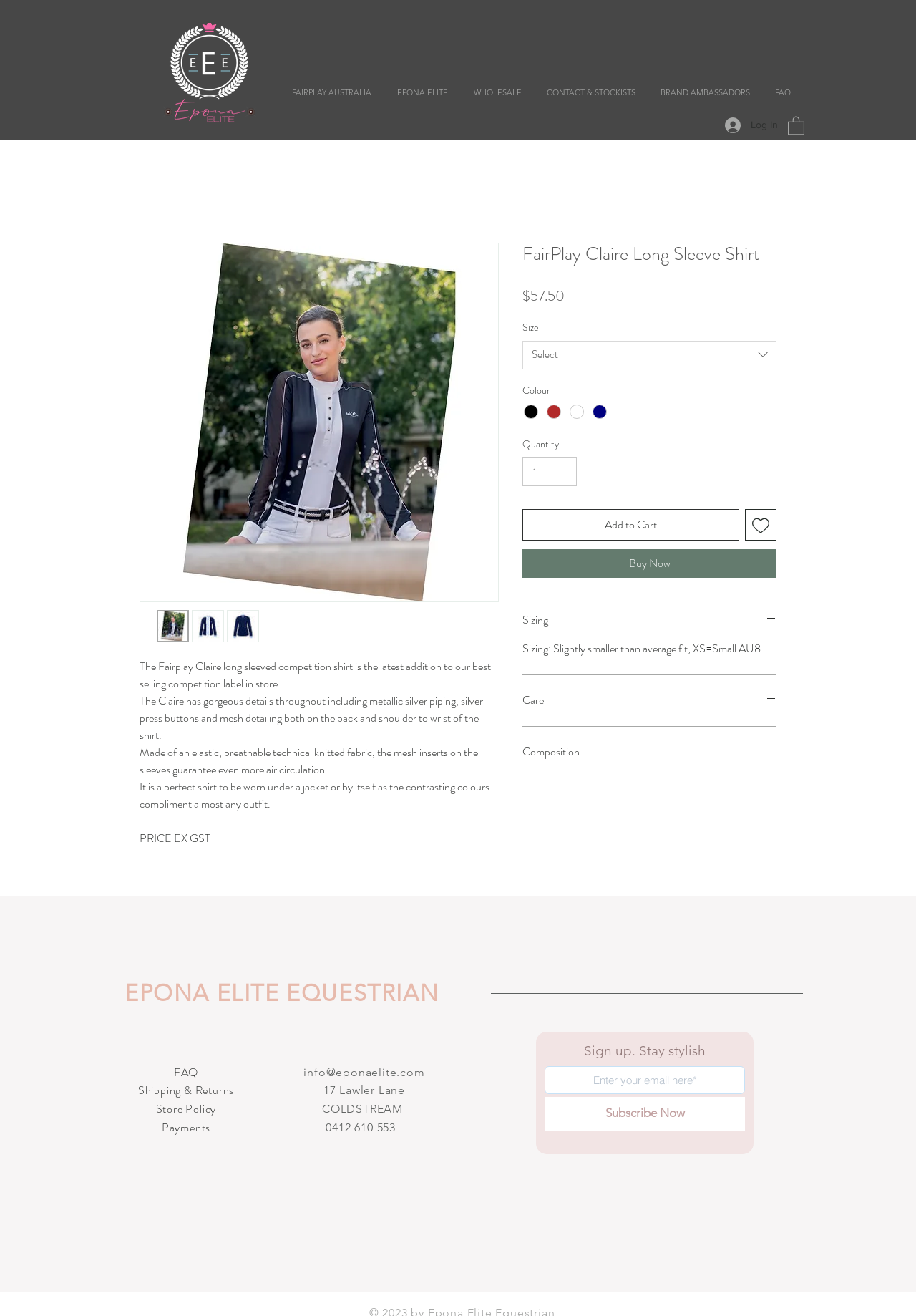Locate and provide the bounding box coordinates for the HTML element that matches this description: "Subscribe Now".

[0.595, 0.833, 0.813, 0.859]